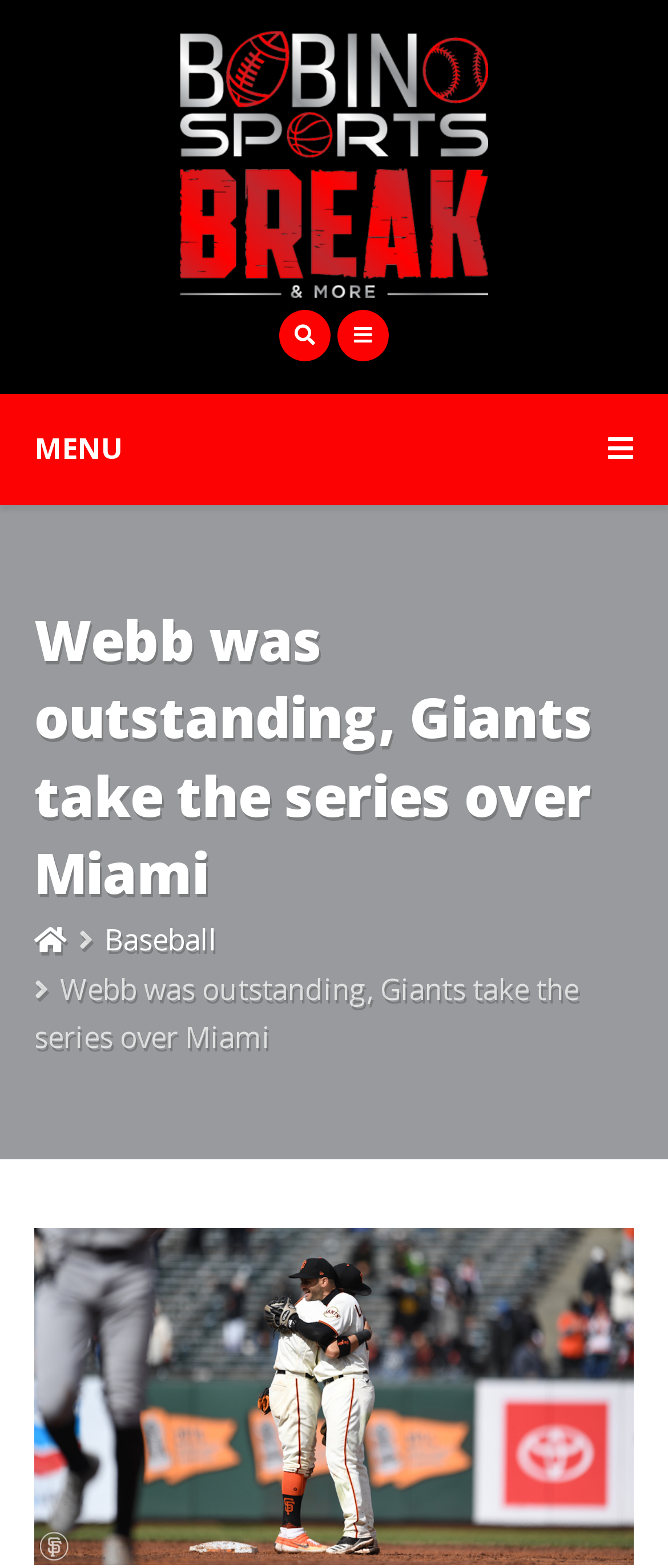Bounding box coordinates should be in the format (top-left x, top-left y, bottom-right x, bottom-right y) and all values should be floating point numbers between 0 and 1. Determine the bounding box coordinate for the UI element described as: Baseball

[0.156, 0.587, 0.326, 0.612]